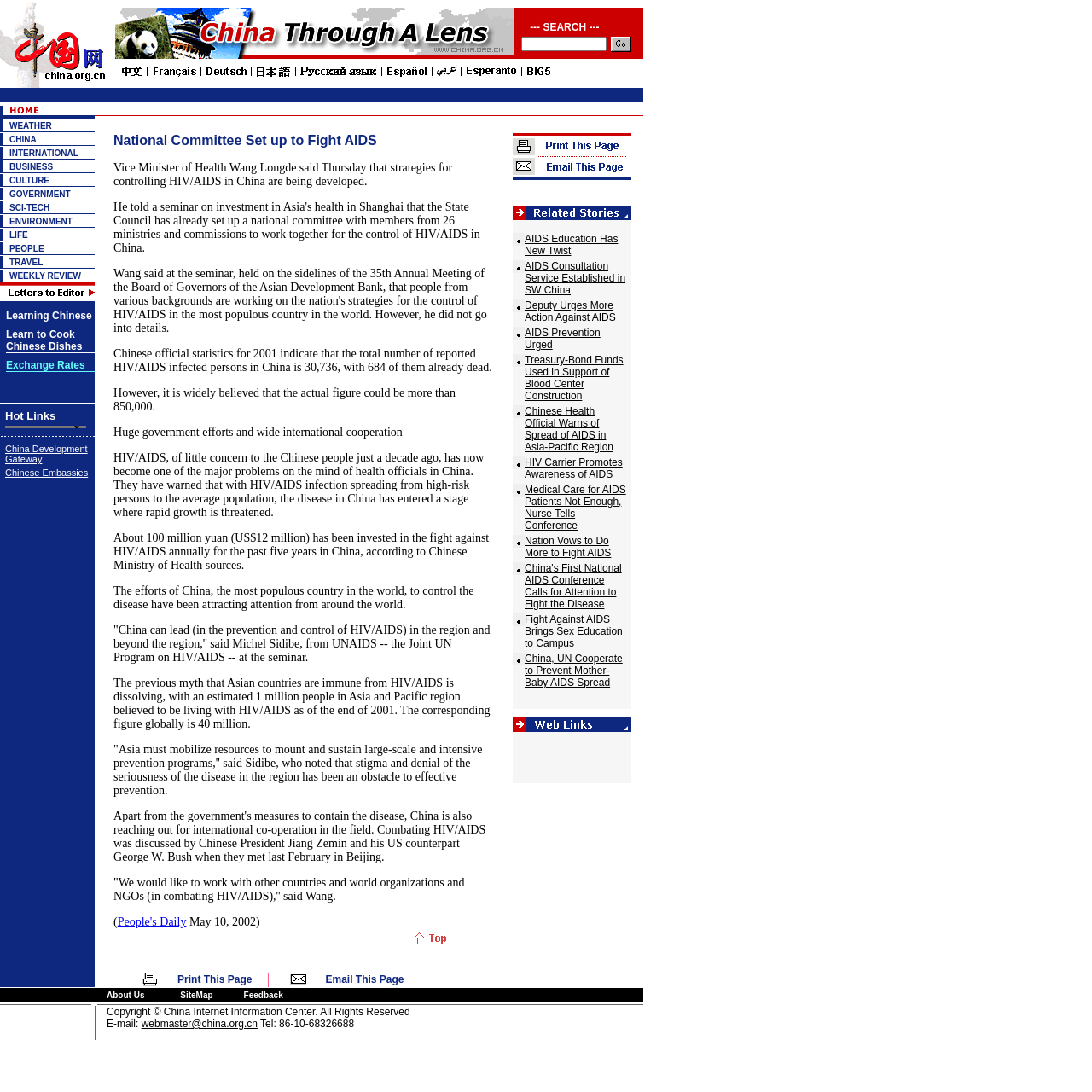Can you find the bounding box coordinates for the UI element given this description: "Chinese Embassies"? Provide the coordinates as four float numbers between 0 and 1: [left, top, right, bottom].

[0.005, 0.428, 0.081, 0.438]